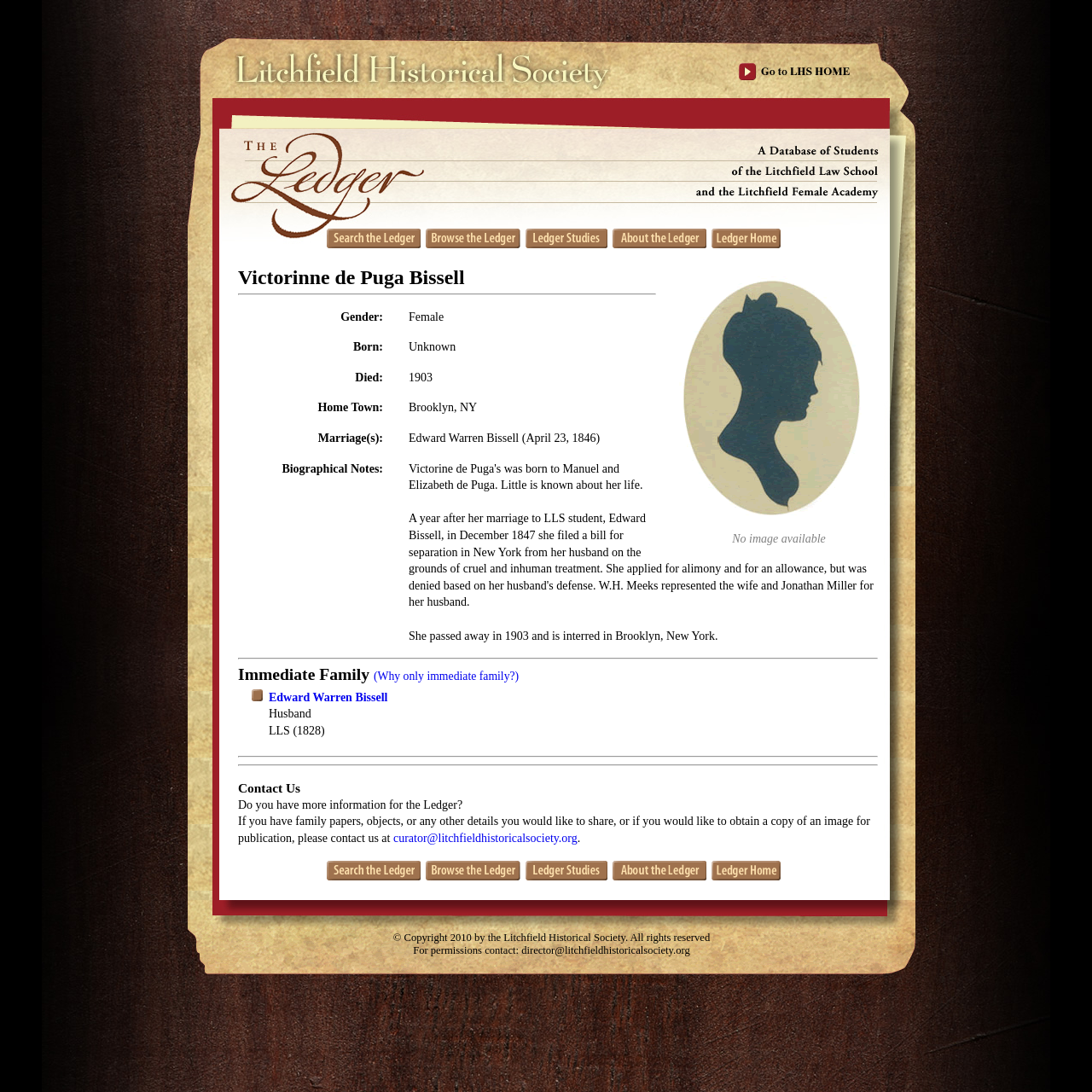Please determine the bounding box coordinates for the element that should be clicked to follow these instructions: "Check the biographical notes".

[0.374, 0.576, 0.657, 0.588]